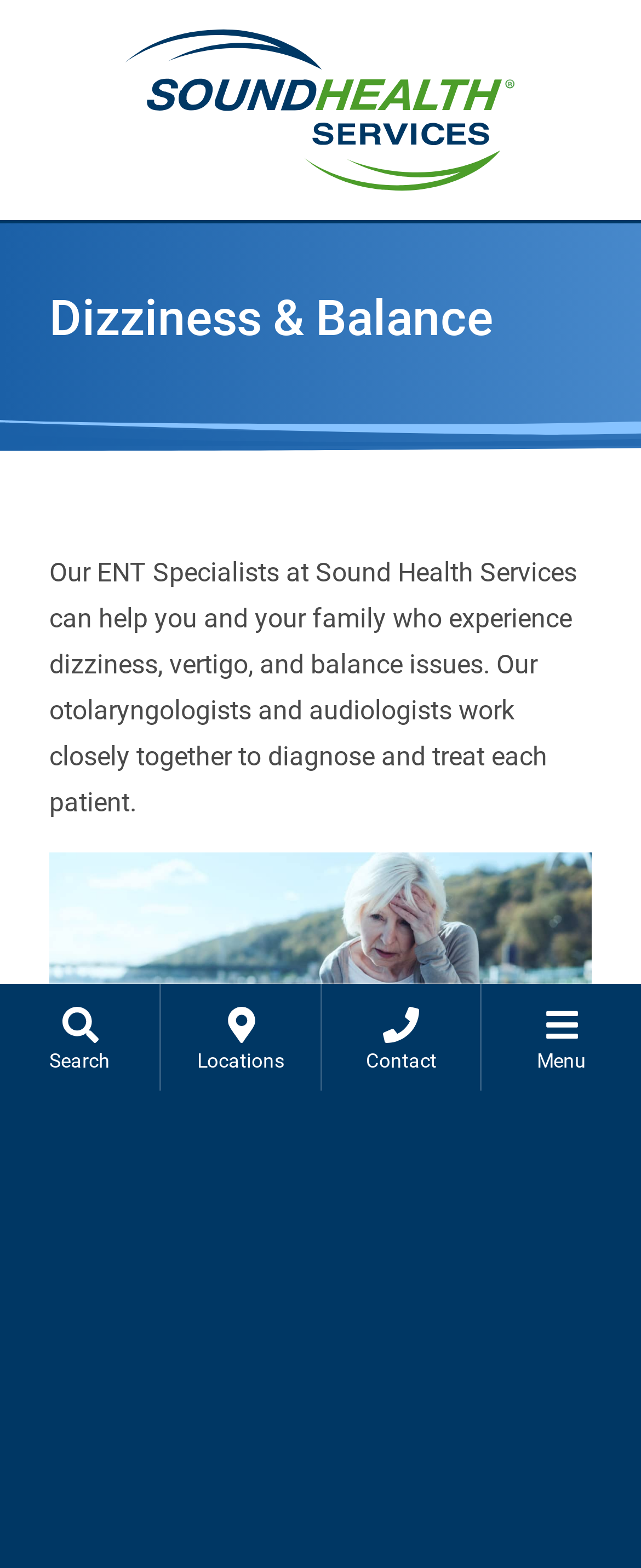Locate the bounding box coordinates of the element's region that should be clicked to carry out the following instruction: "Search the website". The coordinates need to be four float numbers between 0 and 1, i.e., [left, top, right, bottom].

[0.0, 0.628, 0.249, 0.696]